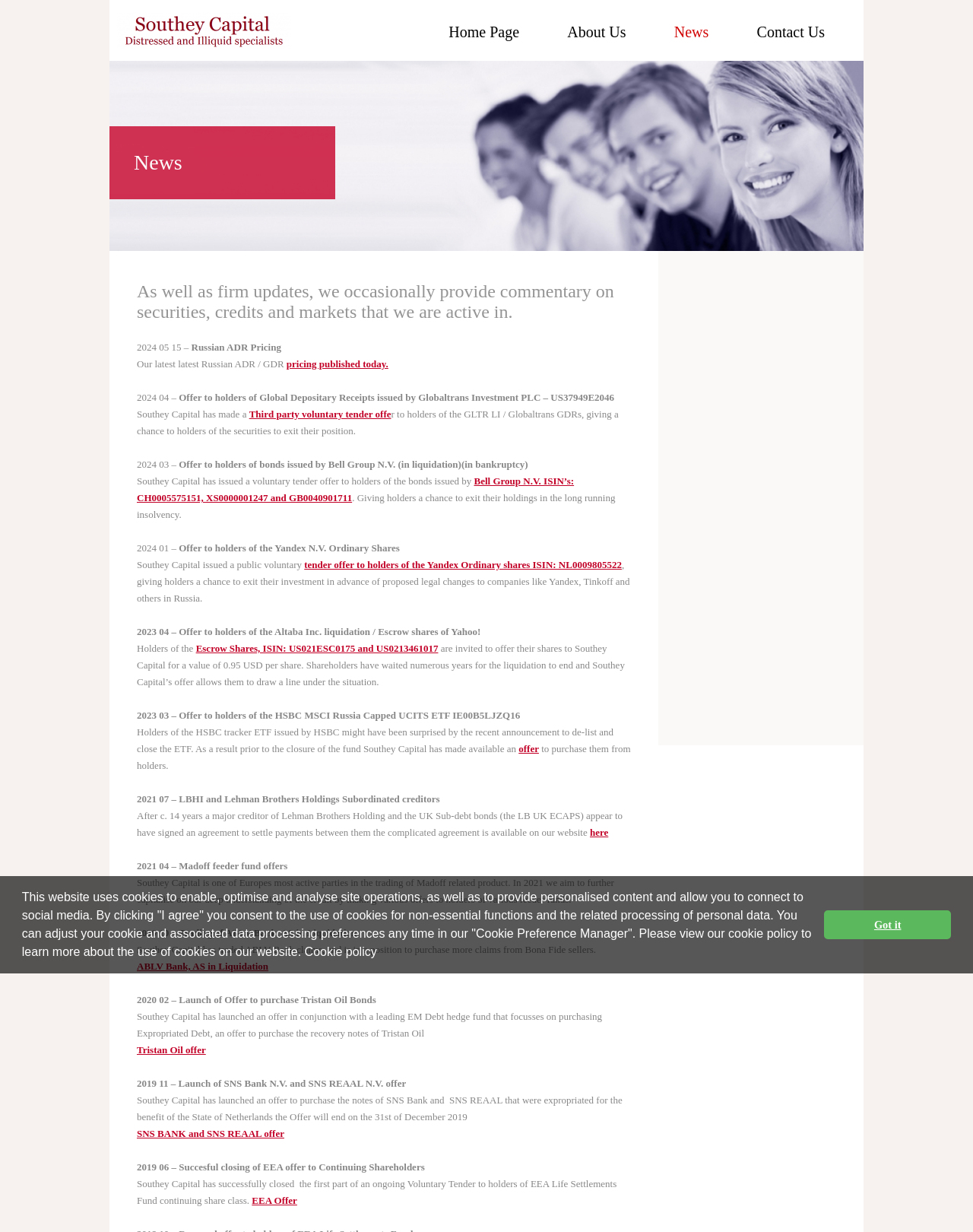What is the name of the company?
Look at the image and answer the question using a single word or phrase.

Southey Capital